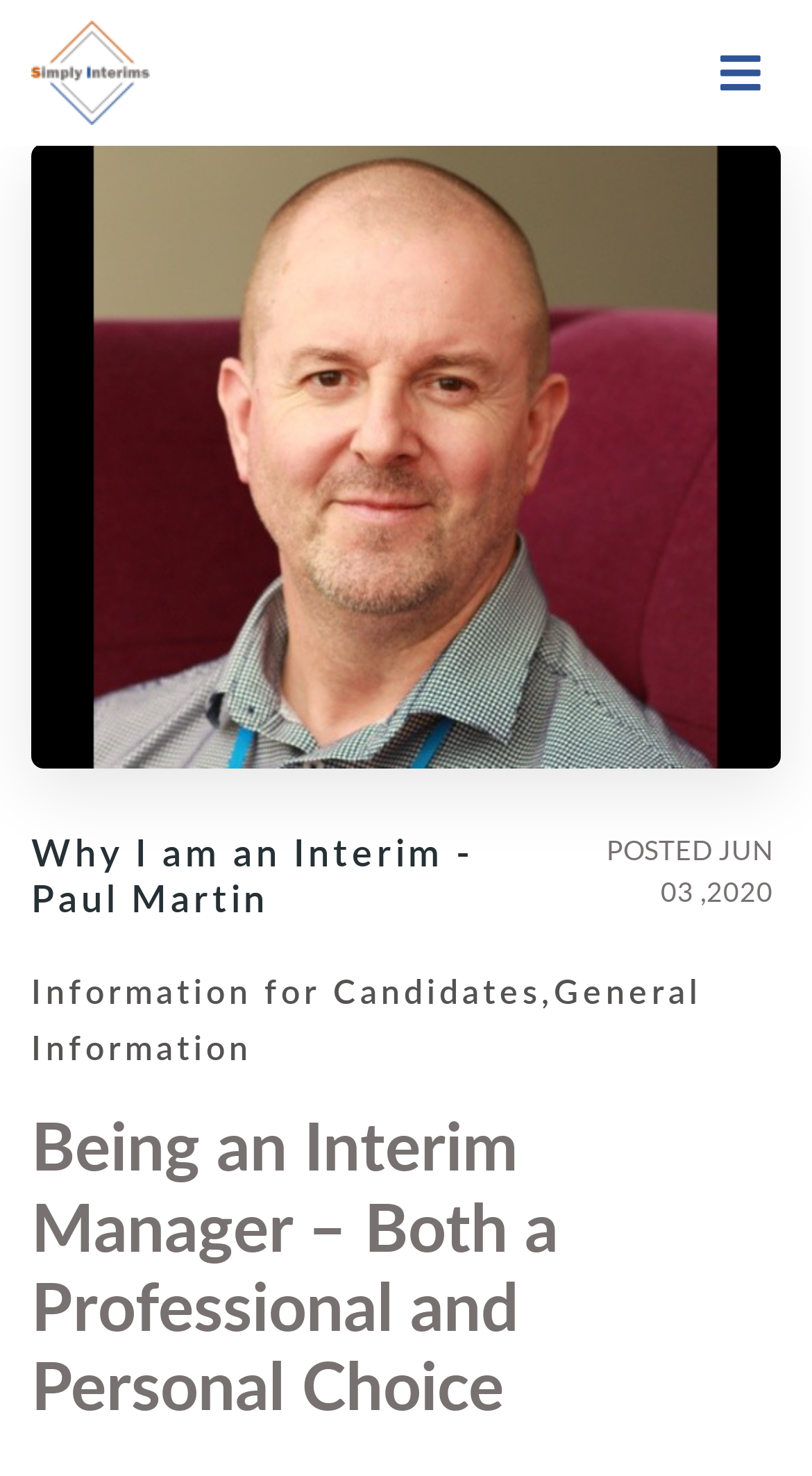Give a succinct answer to this question in a single word or phrase: 
What type of information does the webpage provide?

Information for Candidates